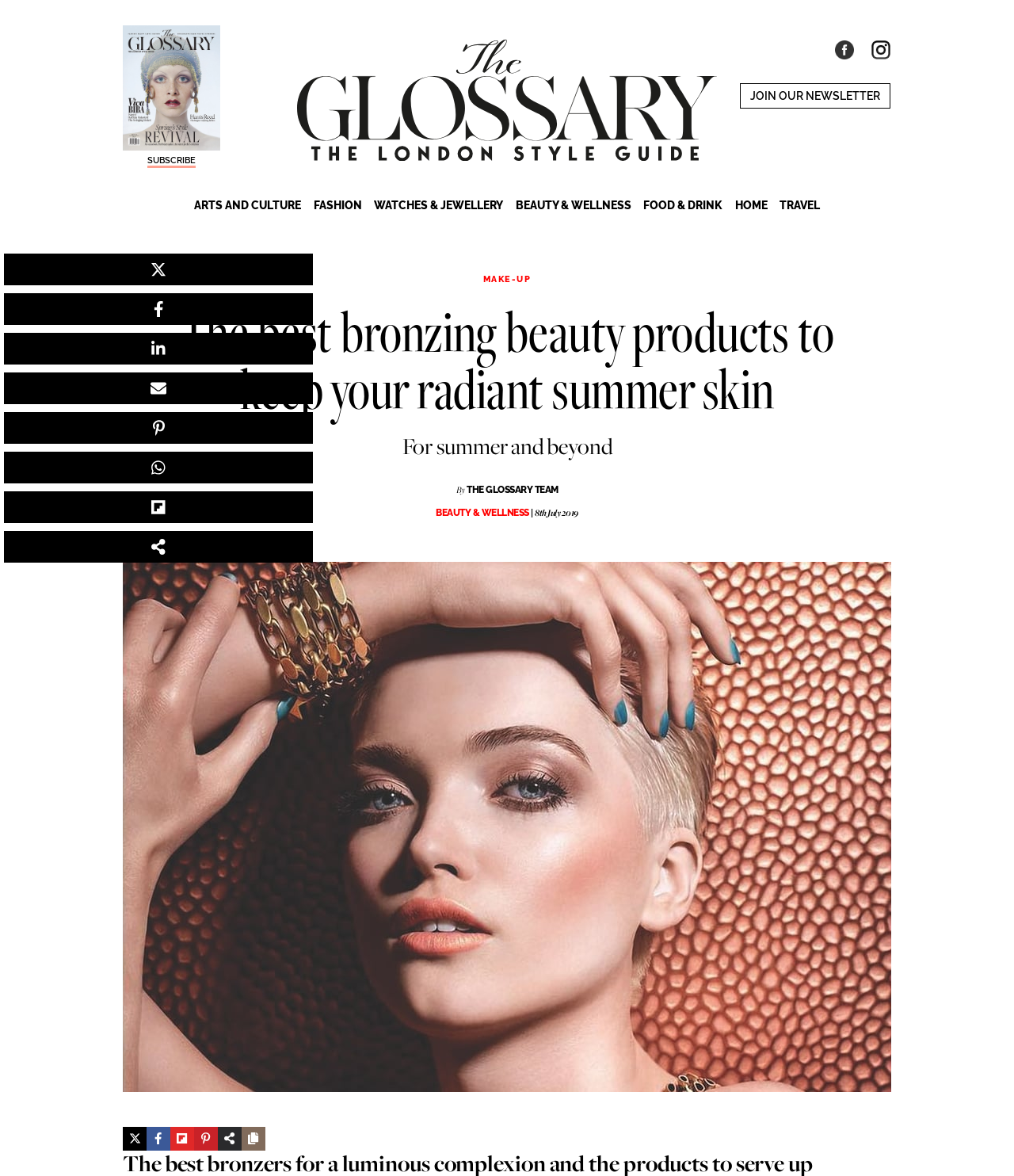Reply to the question below using a single word or brief phrase:
How many social media sharing options are available?

9